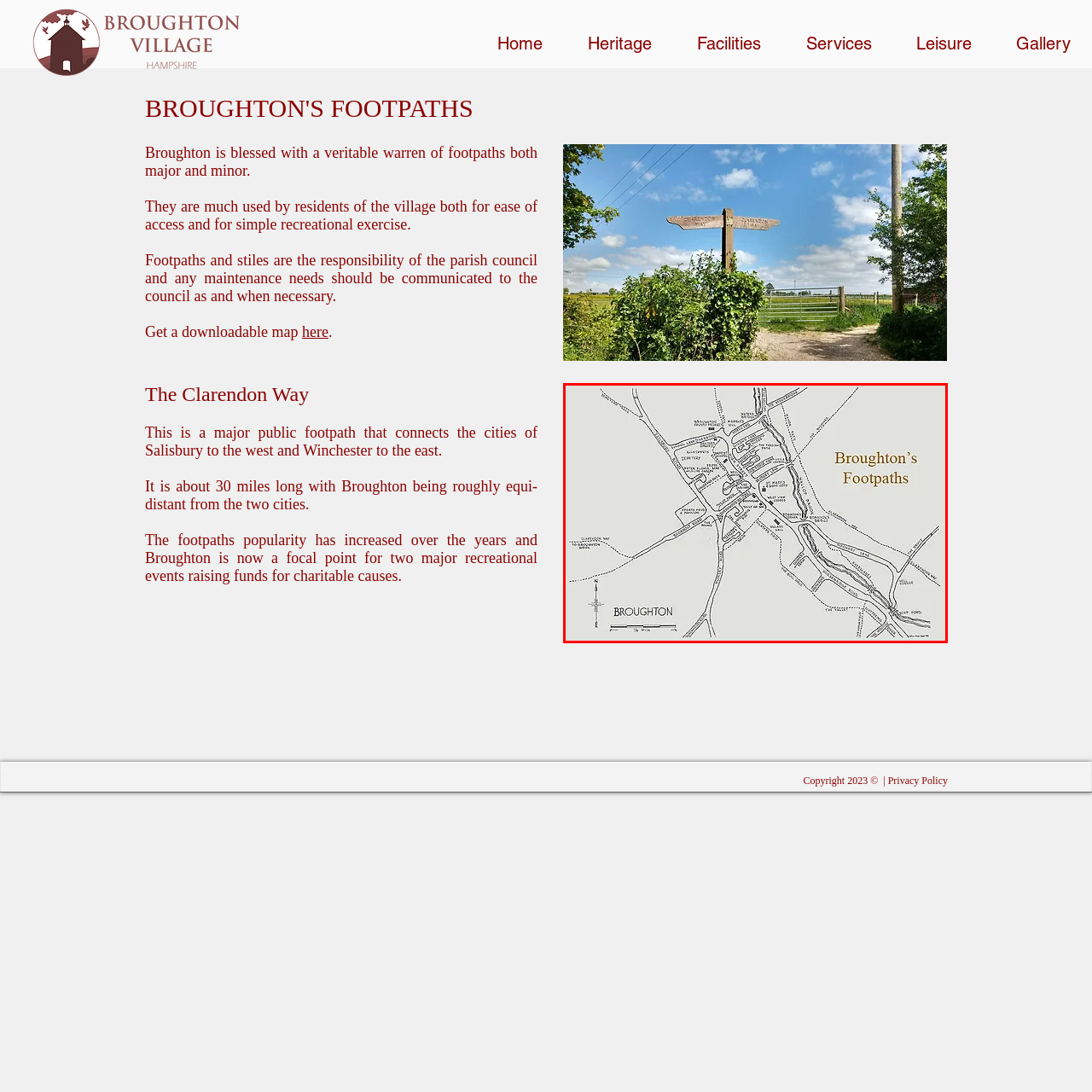What is the purpose of the compass rose? Inspect the image encased in the red bounding box and answer using only one word or a brief phrase.

Directional orientation